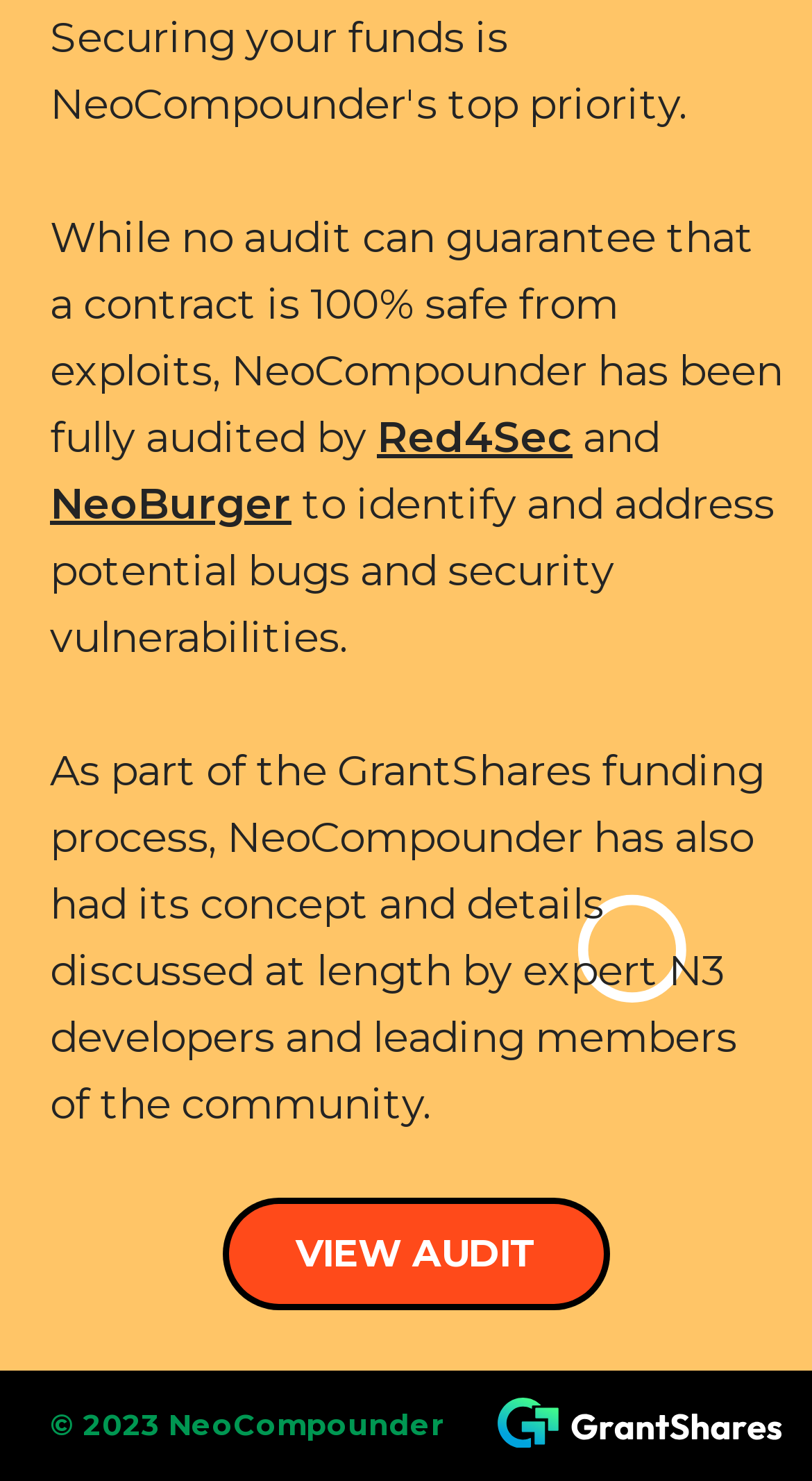What is the year of copyright mentioned on the webpage?
Please provide a single word or phrase based on the screenshot.

2023